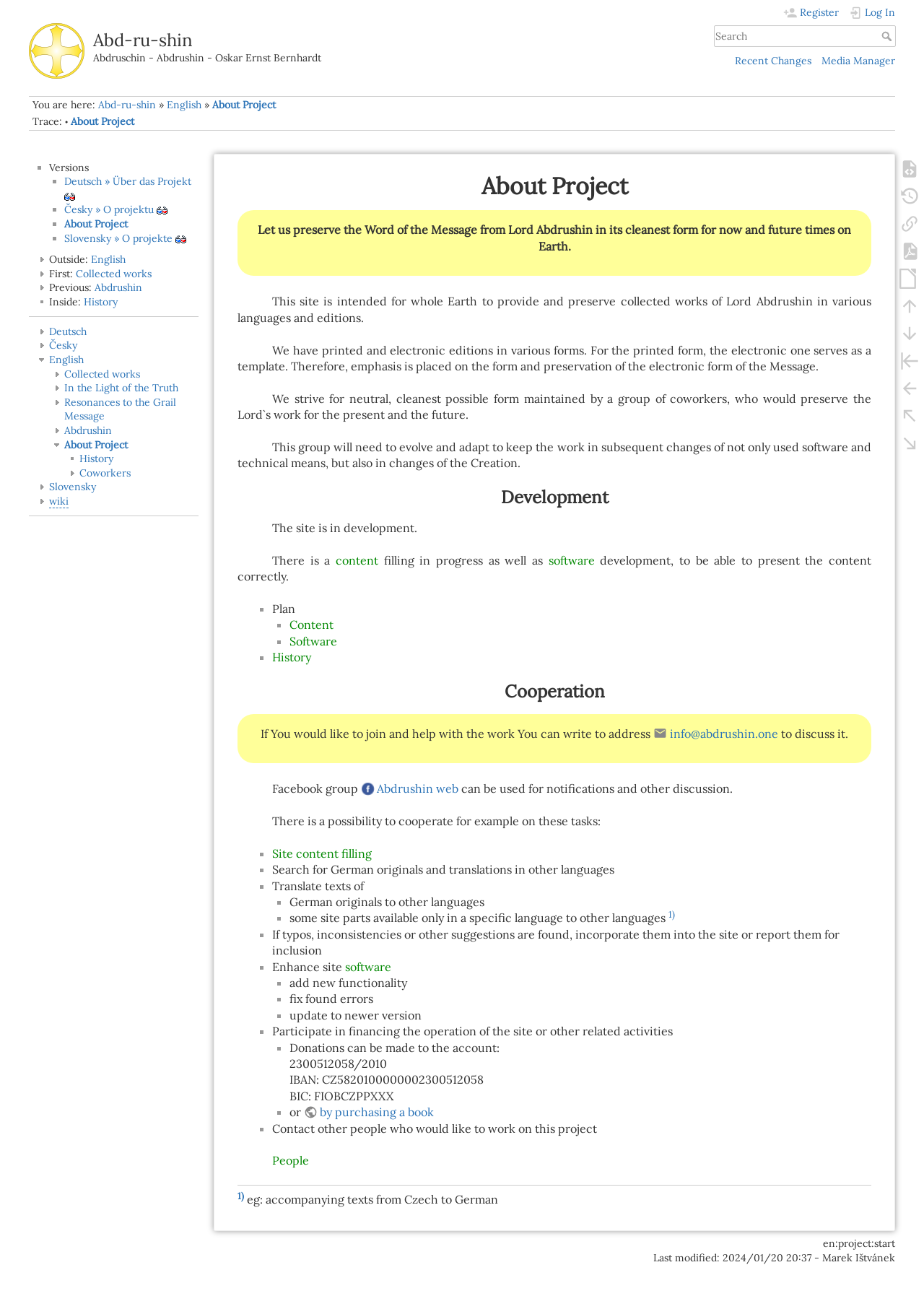Construct a thorough caption encompassing all aspects of the webpage.

The webpage is about the "About Project" of Abd-ru-shin, with the title "About Project | English | Abd-ru-shin" at the top. Below the title, there is a heading "Abd-ru-shin" with a link to the same name. 

On the top-right corner, there are two links, "Register" and "Log In", each accompanied by an image. 

Below the title, there is a search bar with a textbox and a "Search" button. To the left of the search bar, there are links to "Recent Changes" and "Media Manager". 

On the left side of the page, there is a navigation sidebar with a list of links, including "Versions", "Deutsch", "Česky", "About Project", and others. Each link has a list marker, and some of them have additional text or images. The sidebar is divided into sections, with separators in between.

In the main content area, there is a breadcrumb trail showing the current location, with links to "Abd-ru-shin", "English", and "About Project". Below the breadcrumb trail, there is a section with links to different languages, including "Deutsch", "Česky", and "Slovensky". 

Further down, there are more links to various topics, including "Collected works", "In the Light of the Truth", "Resonances to the Grail Message", and "Abdrushin". These links are grouped into sections, with list markers and separators in between.